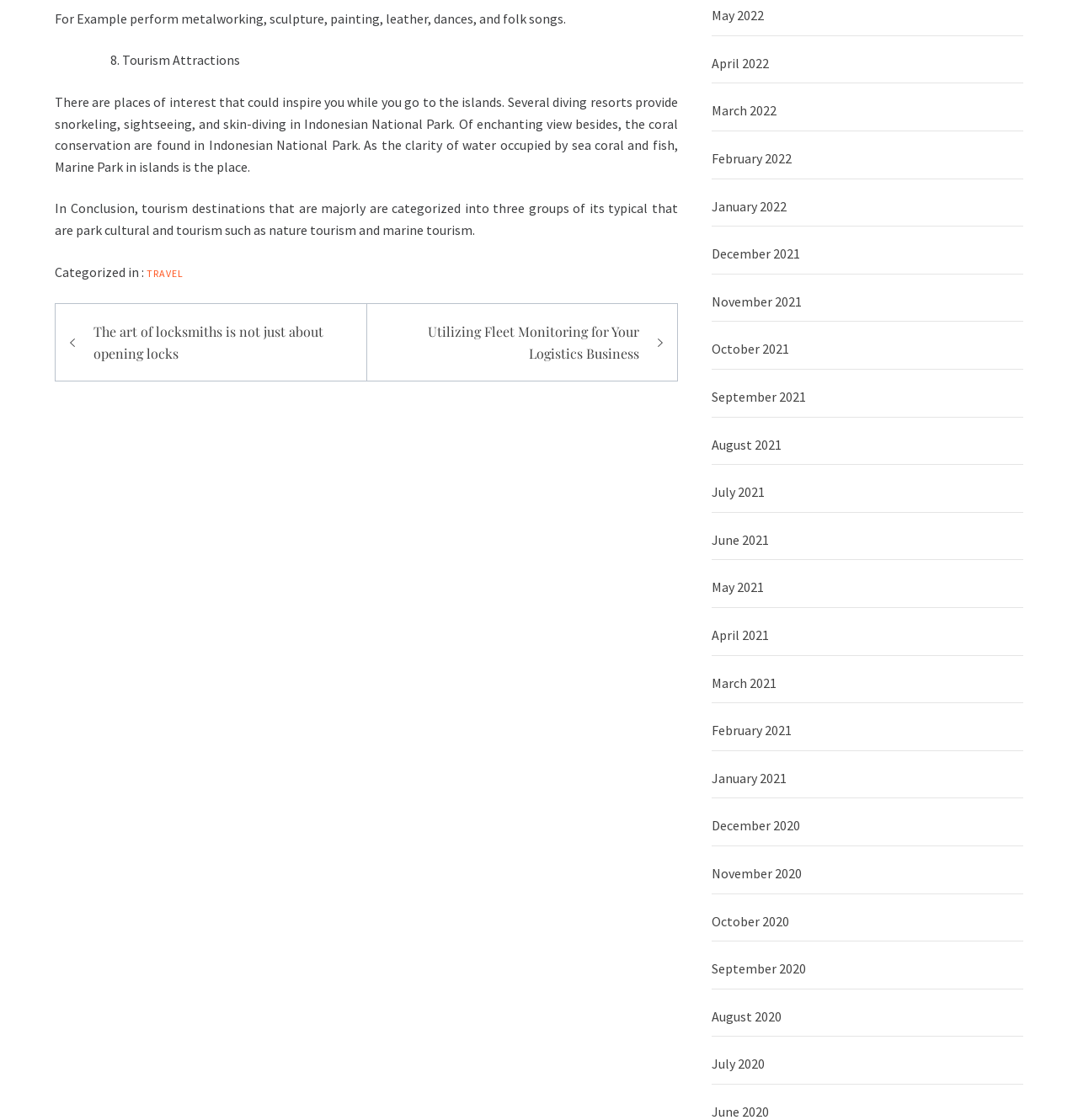Locate the bounding box coordinates of the clickable region necessary to complete the following instruction: "Browse the archives for 'April 2022'". Provide the coordinates in the format of four float numbers between 0 and 1, i.e., [left, top, right, bottom].

[0.66, 0.04, 0.949, 0.075]